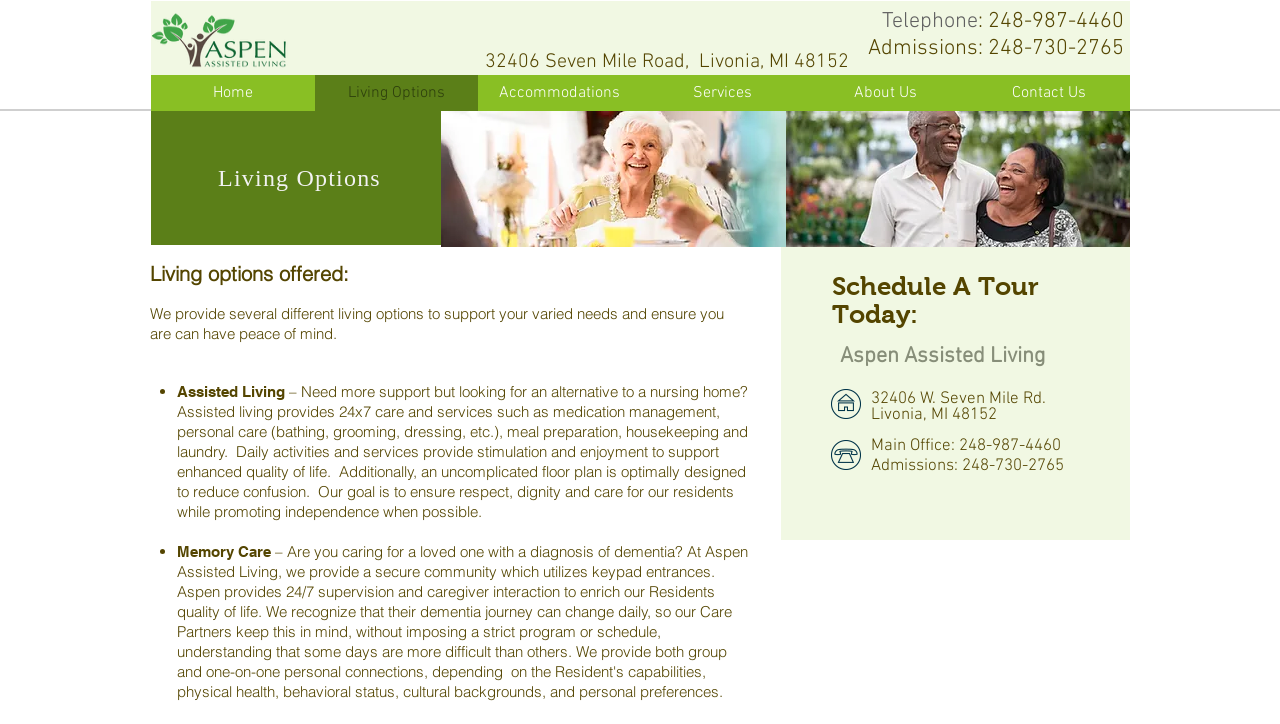What type of living options are offered by Aspen Assisted Living?
Please provide a single word or phrase answer based on the image.

Assisted Living and Memory Care